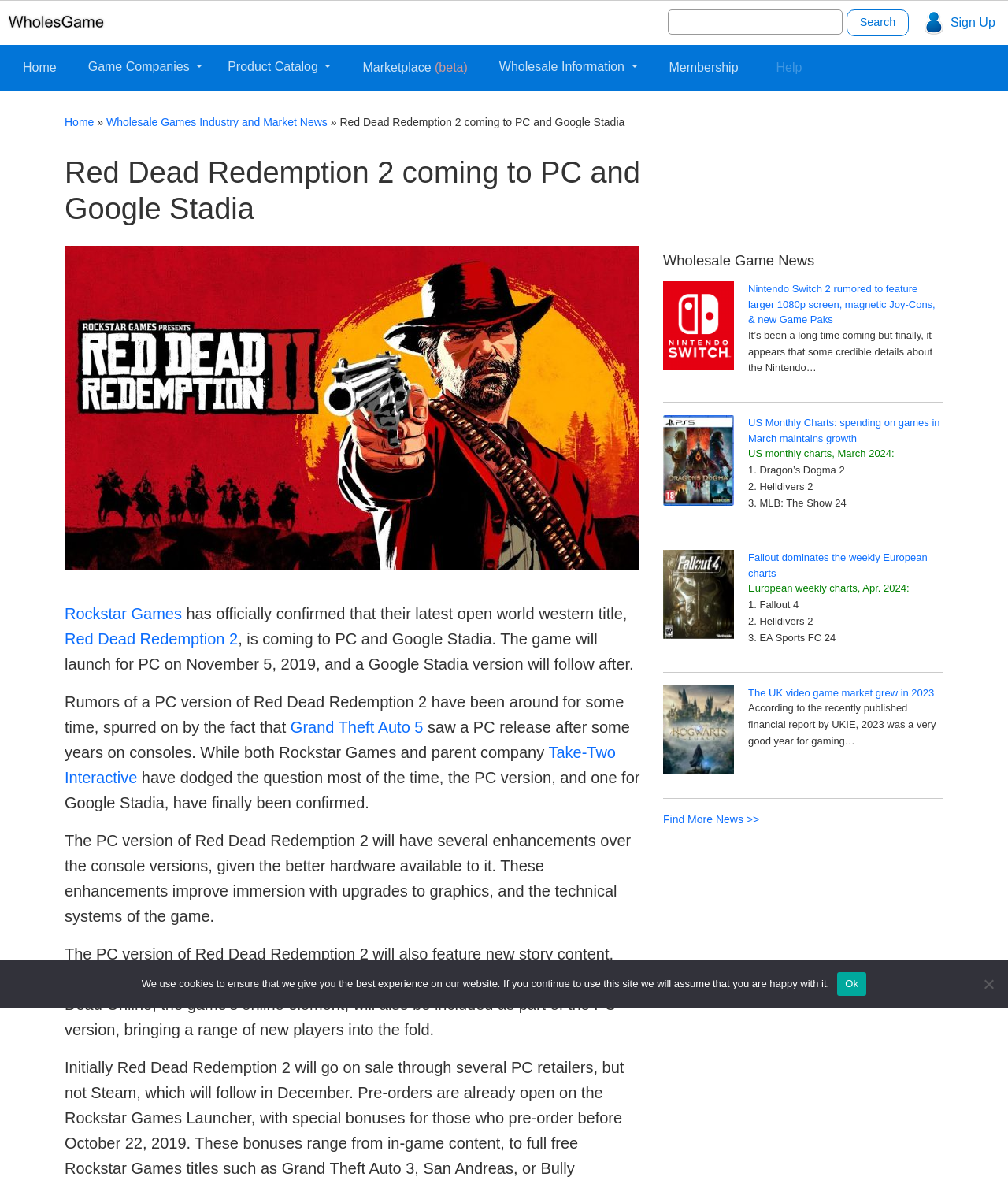Locate the bounding box coordinates of the clickable area needed to fulfill the instruction: "Sign up for an account".

[0.943, 0.014, 0.987, 0.025]